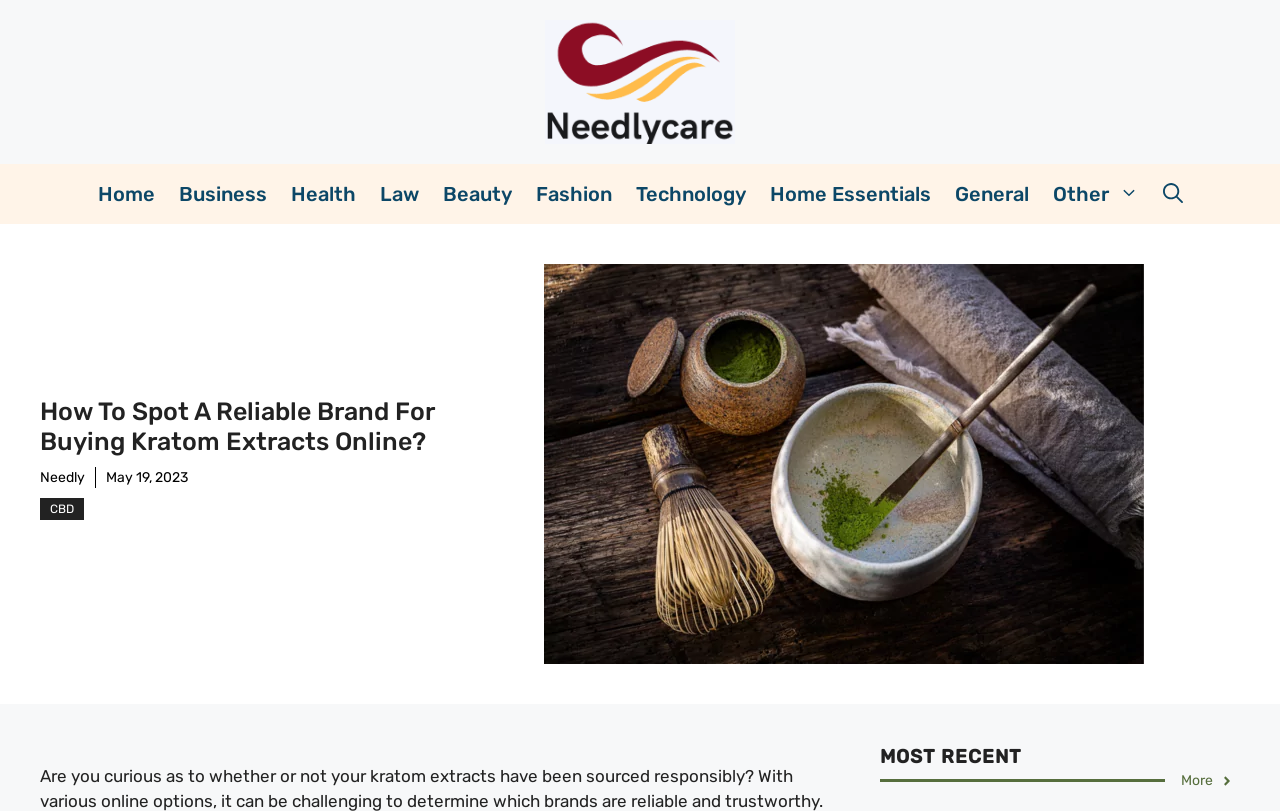What is the topic of the main article?
Please provide a comprehensive answer based on the contents of the image.

The main article is indicated by the heading element 'How To Spot A Reliable Brand For Buying Kratom Extracts Online?' and the accompanying image, which suggests that the topic of the article is related to buying Kratom extracts online.